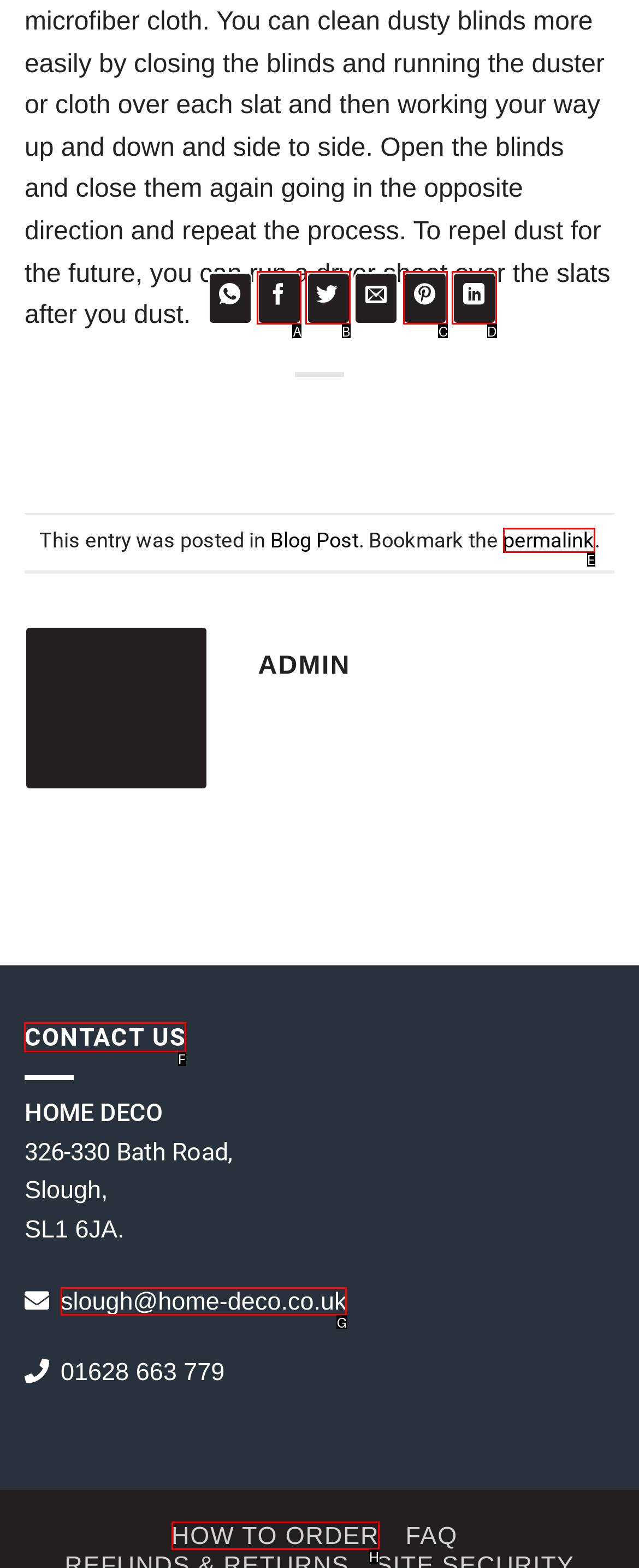Indicate the HTML element to be clicked to accomplish this task: Contact us Respond using the letter of the correct option.

F